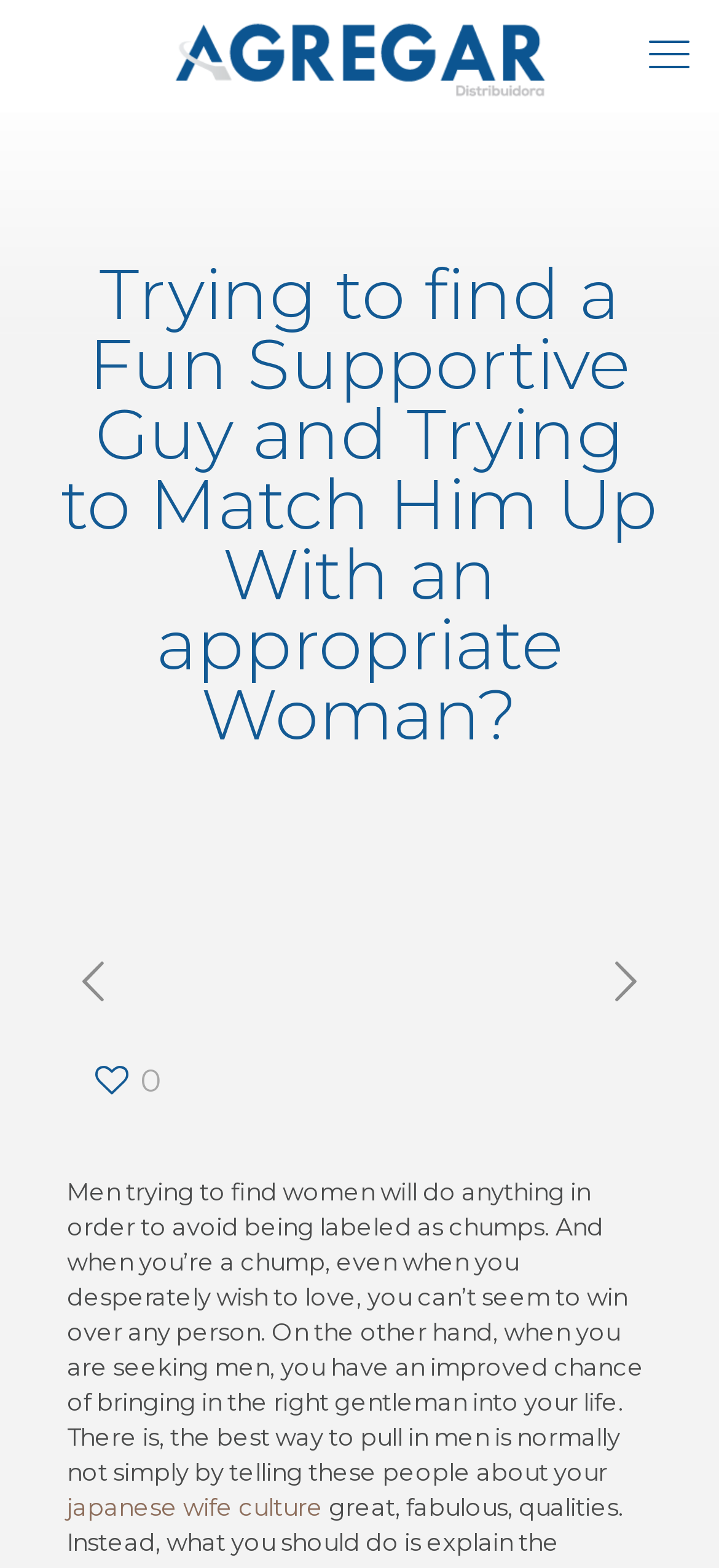Identify the bounding box coordinates for the UI element described by the following text: "Business & Finance". Provide the coordinates as four float numbers between 0 and 1, in the format [left, top, right, bottom].

None